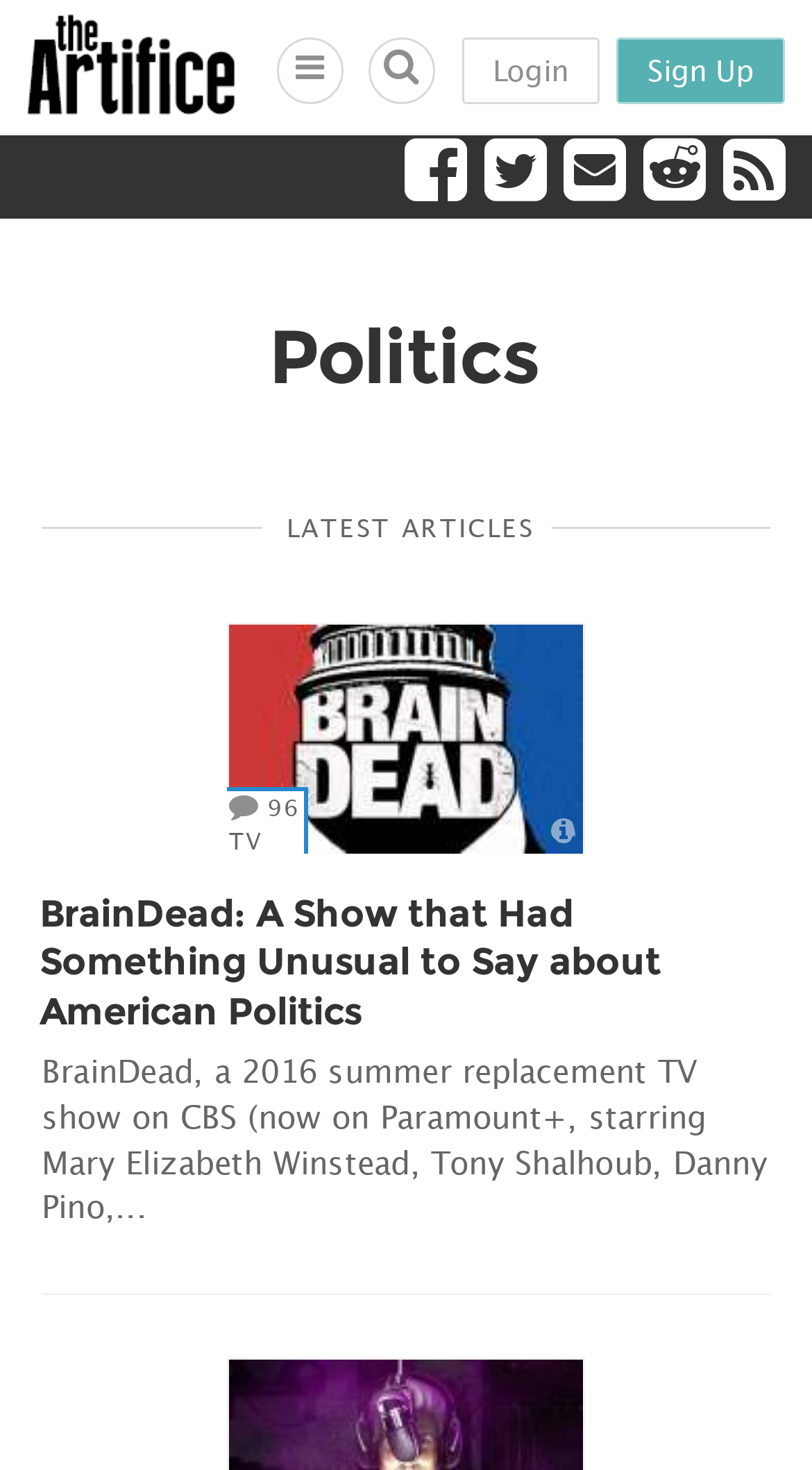How many layout table cells are there?
Ensure your answer is thorough and detailed.

There are two layout table cells, one containing the category 'TV' and the other containing the article title 'BrainDead: A Show that Had Something Unusual to Say about American Politics'.